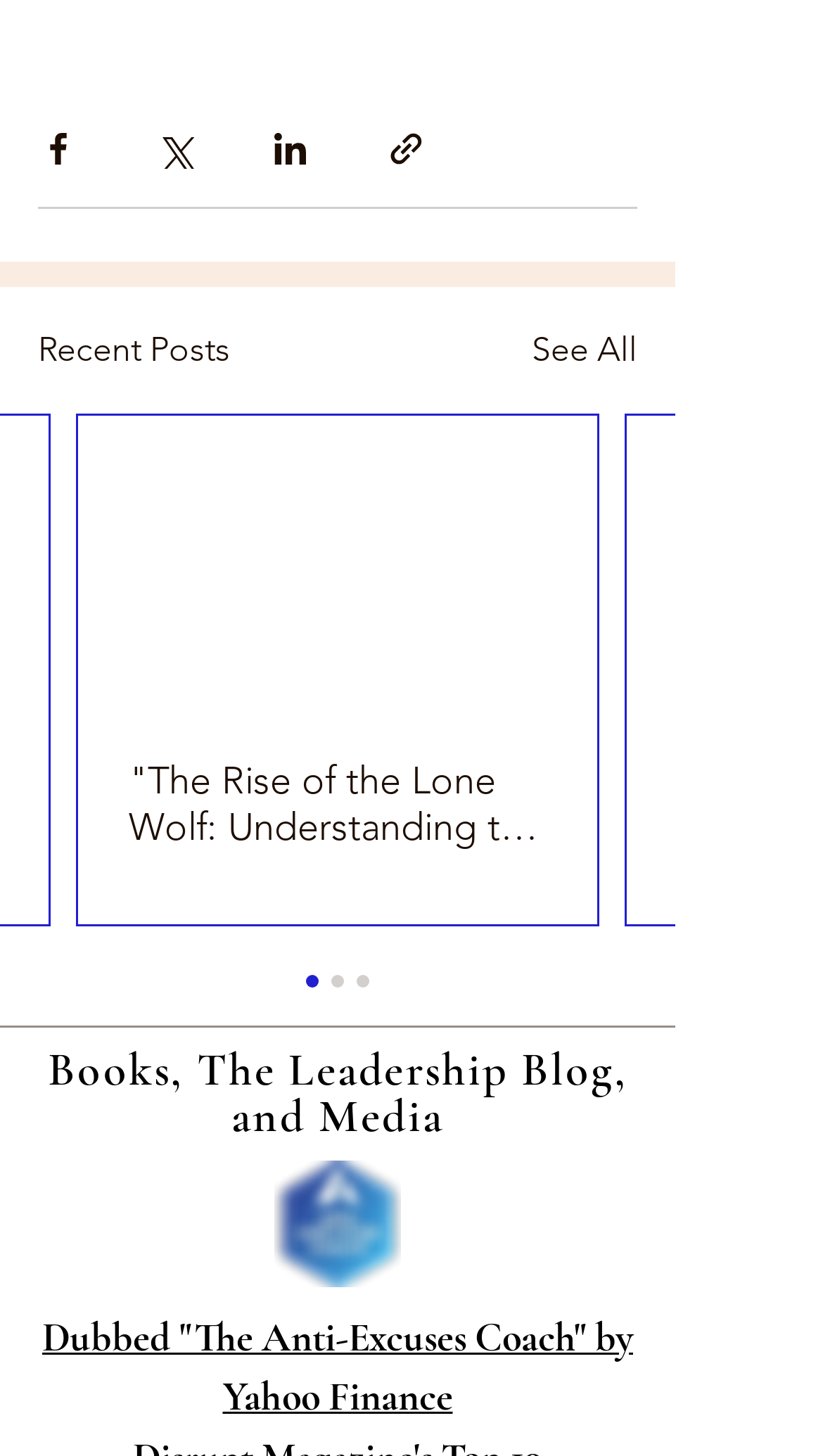Kindly determine the bounding box coordinates for the clickable area to achieve the given instruction: "Share via Facebook".

[0.046, 0.088, 0.095, 0.115]